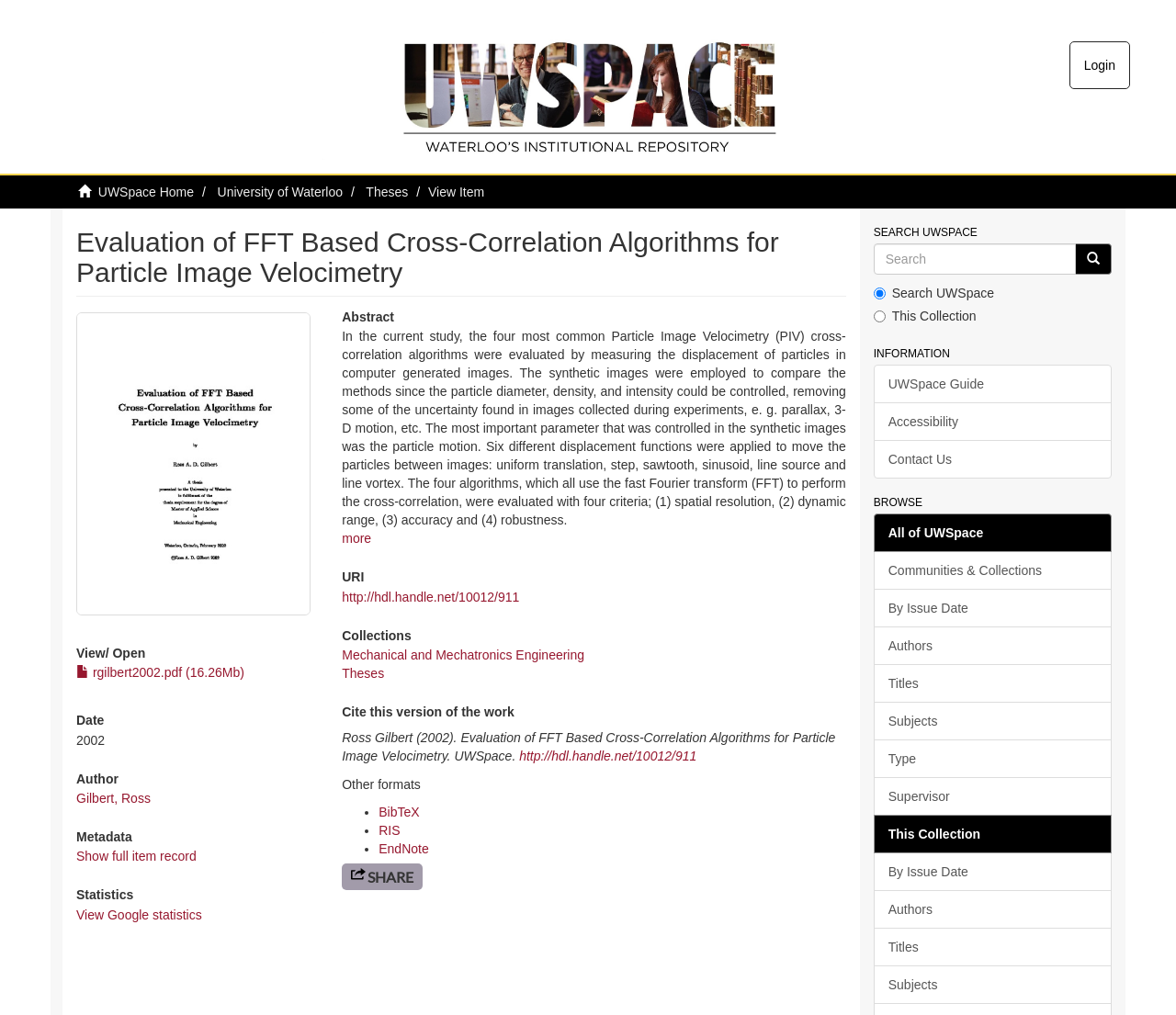Please find the bounding box coordinates of the element that you should click to achieve the following instruction: "Search UWSpace". The coordinates should be presented as four float numbers between 0 and 1: [left, top, right, bottom].

[0.743, 0.24, 0.945, 0.271]